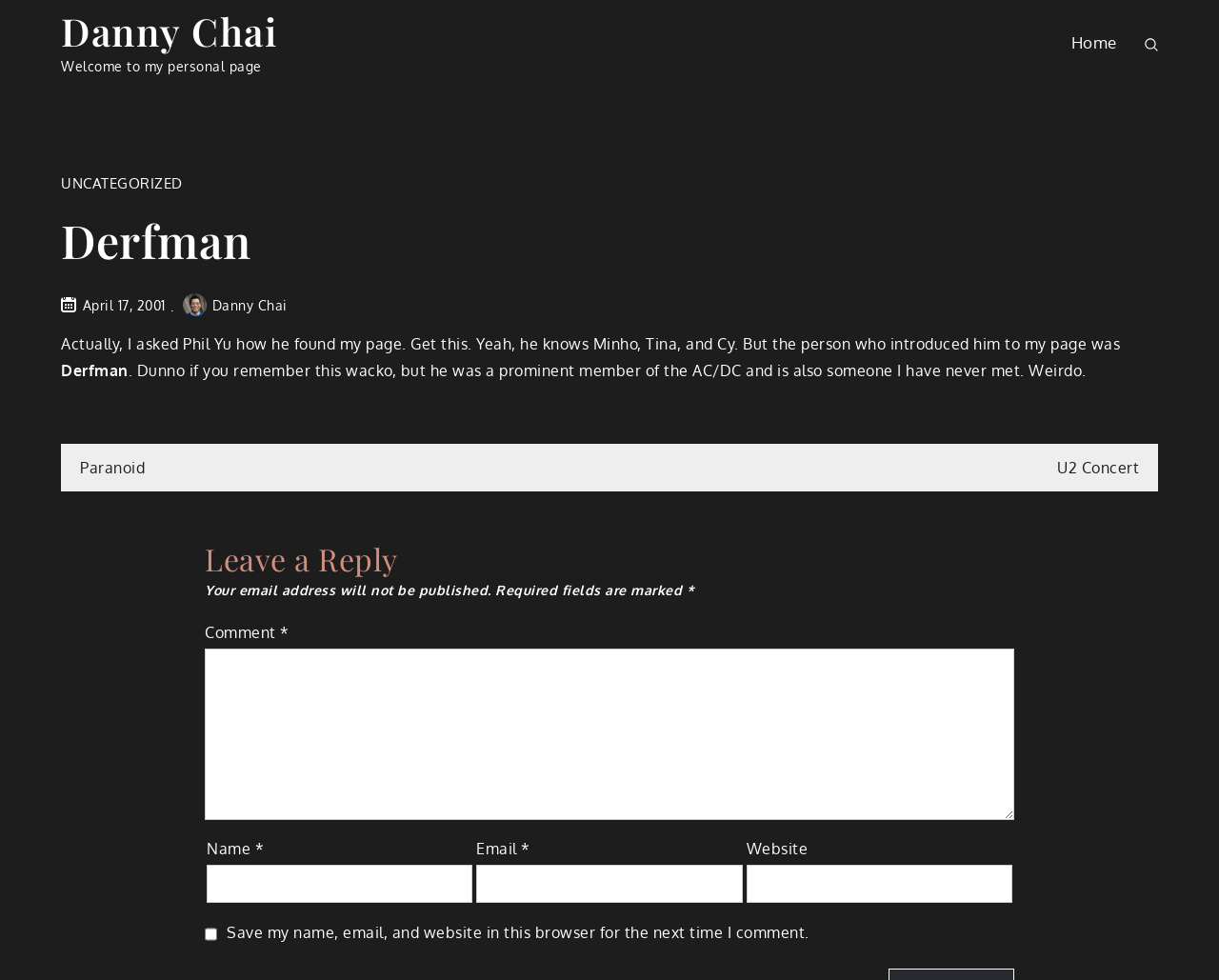Provide the bounding box coordinates of the section that needs to be clicked to accomplish the following instruction: "Enter your name."

[0.17, 0.883, 0.388, 0.922]